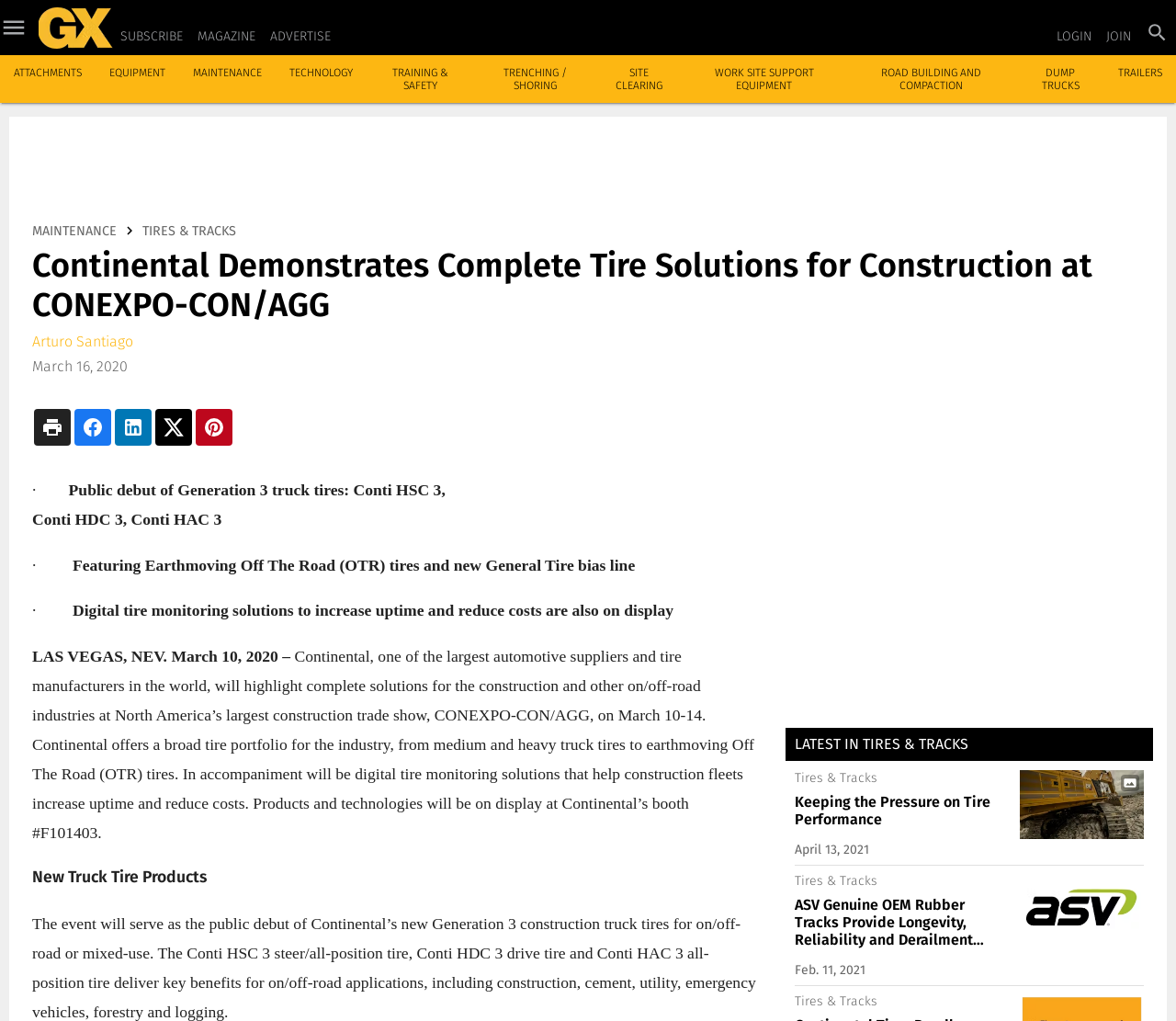What is the name of the magazine mentioned on the webpage?
Look at the image and answer the question with a single word or phrase.

Grading and Excavation